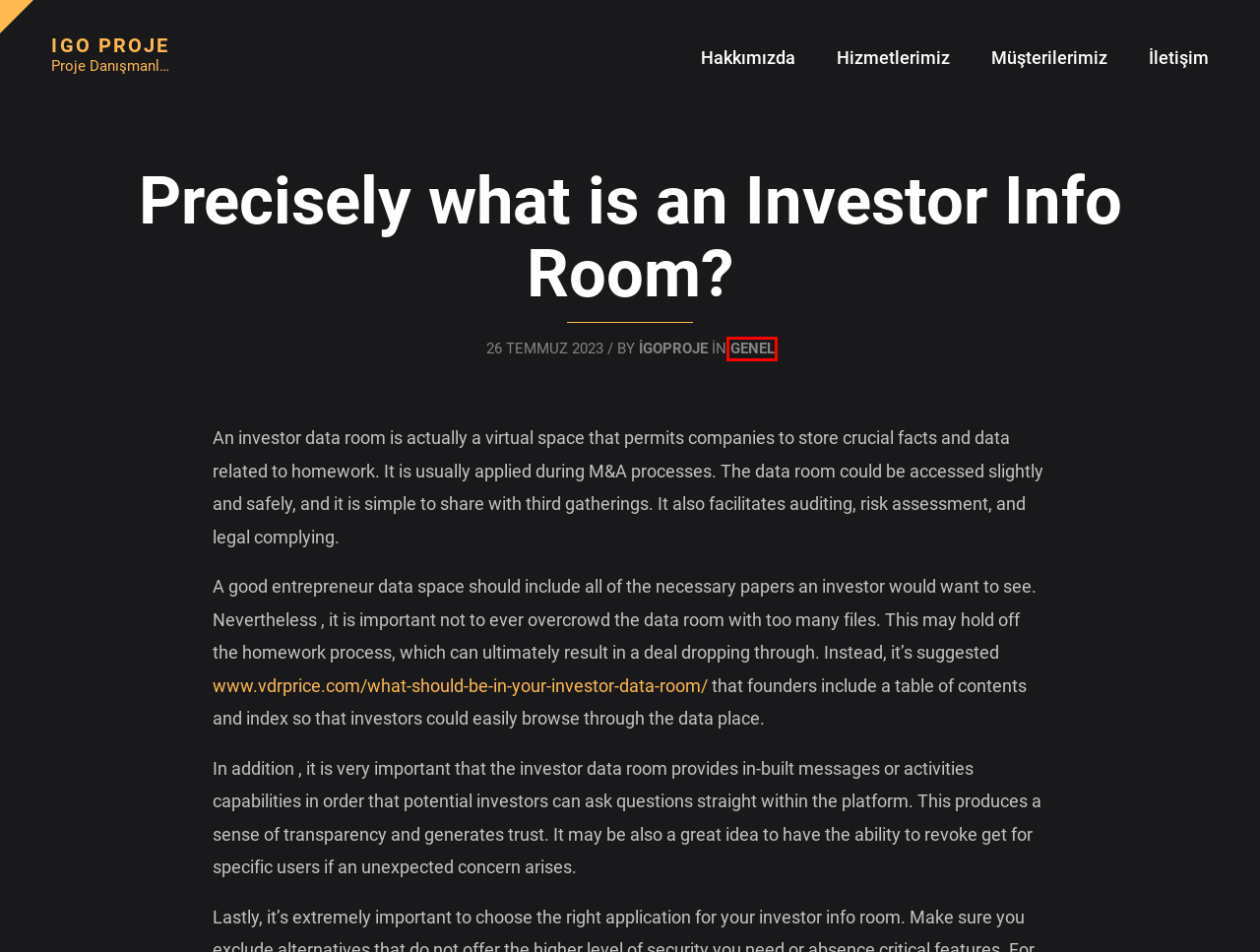You are given a screenshot of a webpage with a red rectangle bounding box. Choose the best webpage description that matches the new webpage after clicking the element in the bounding box. Here are the candidates:
A. İletişim – İGO PROJE
B. Müşterilerimiz – İGO PROJE
C. igoproje – İGO PROJE
D. Hakkımızda – İGO PROJE
E. Investor data room and its main parts
F. Hizmetlerimiz – İGO PROJE
G. Genel – İGO PROJE
H. مراجعة ومكافآت كازينو Mr Ringo Gambling establishment اون لاين – İGO PROJE

G